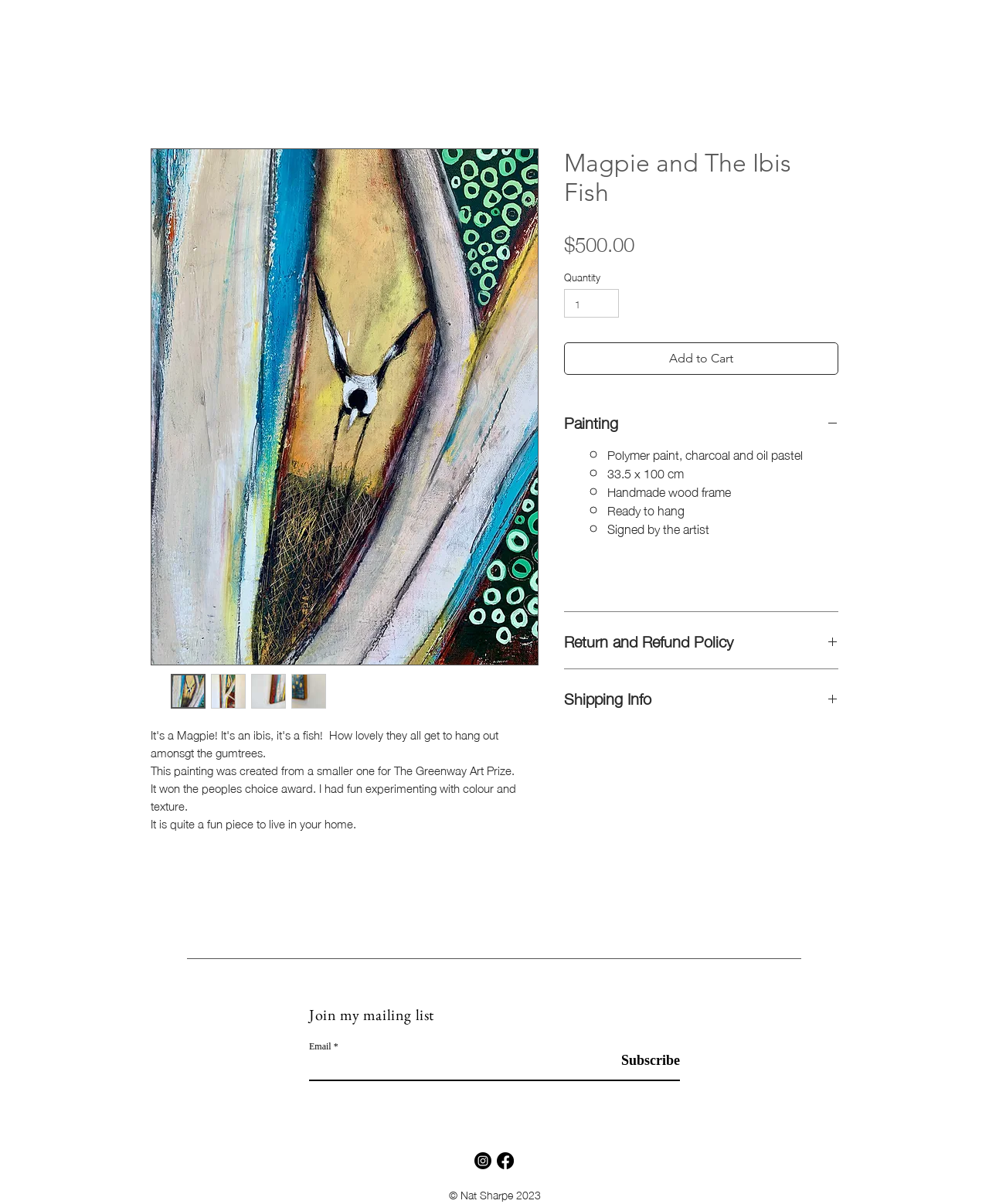Given the description "Return and Refund Policy", determine the bounding box of the corresponding UI element.

[0.57, 0.524, 0.848, 0.54]